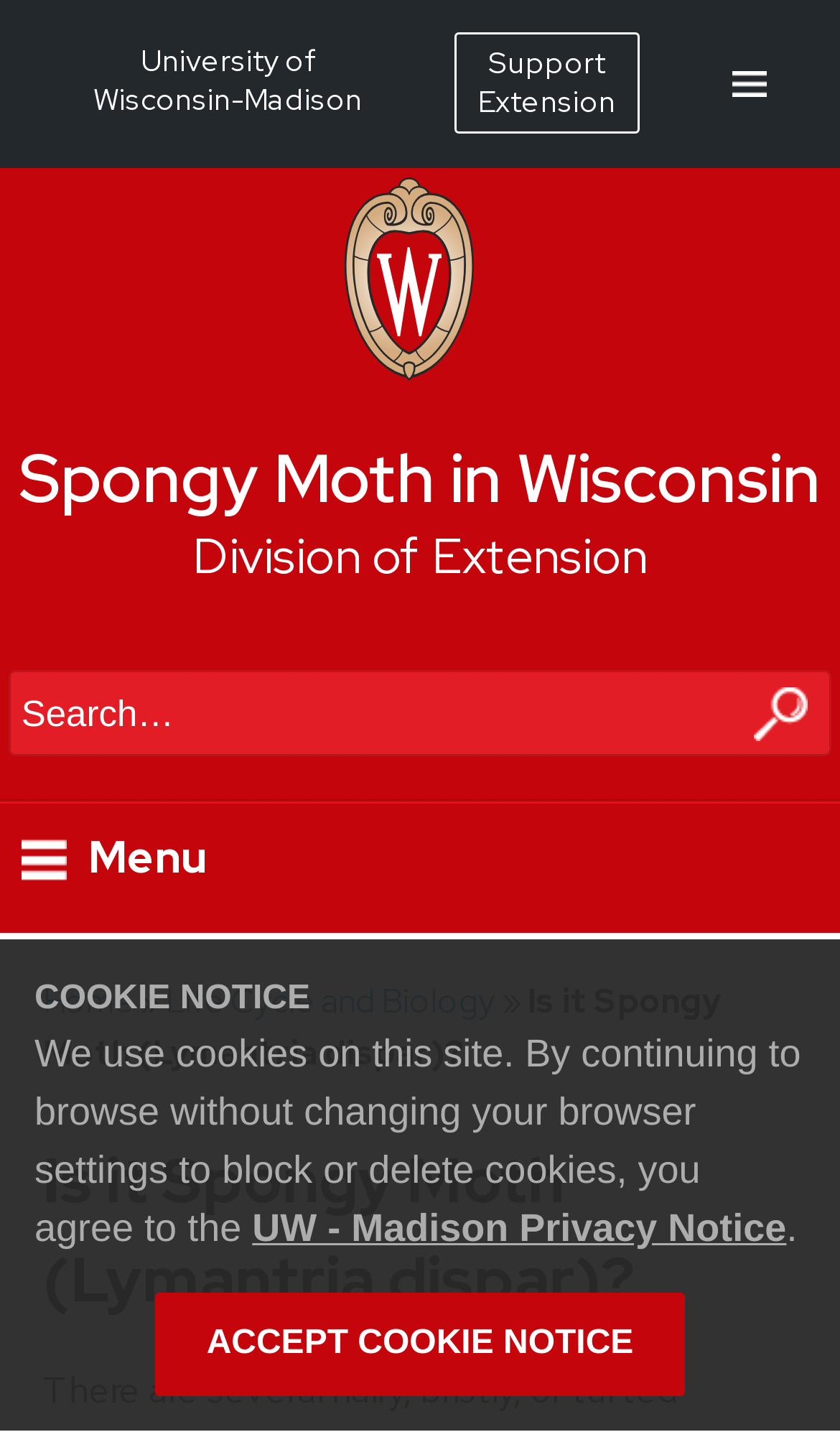What is the name of the moth being discussed?
Provide a detailed answer to the question using information from the image.

The webpage has a heading 'Is it Spongy Moth (Lymantria dispar)?' which suggests that the moth being discussed is the Spongy Moth.